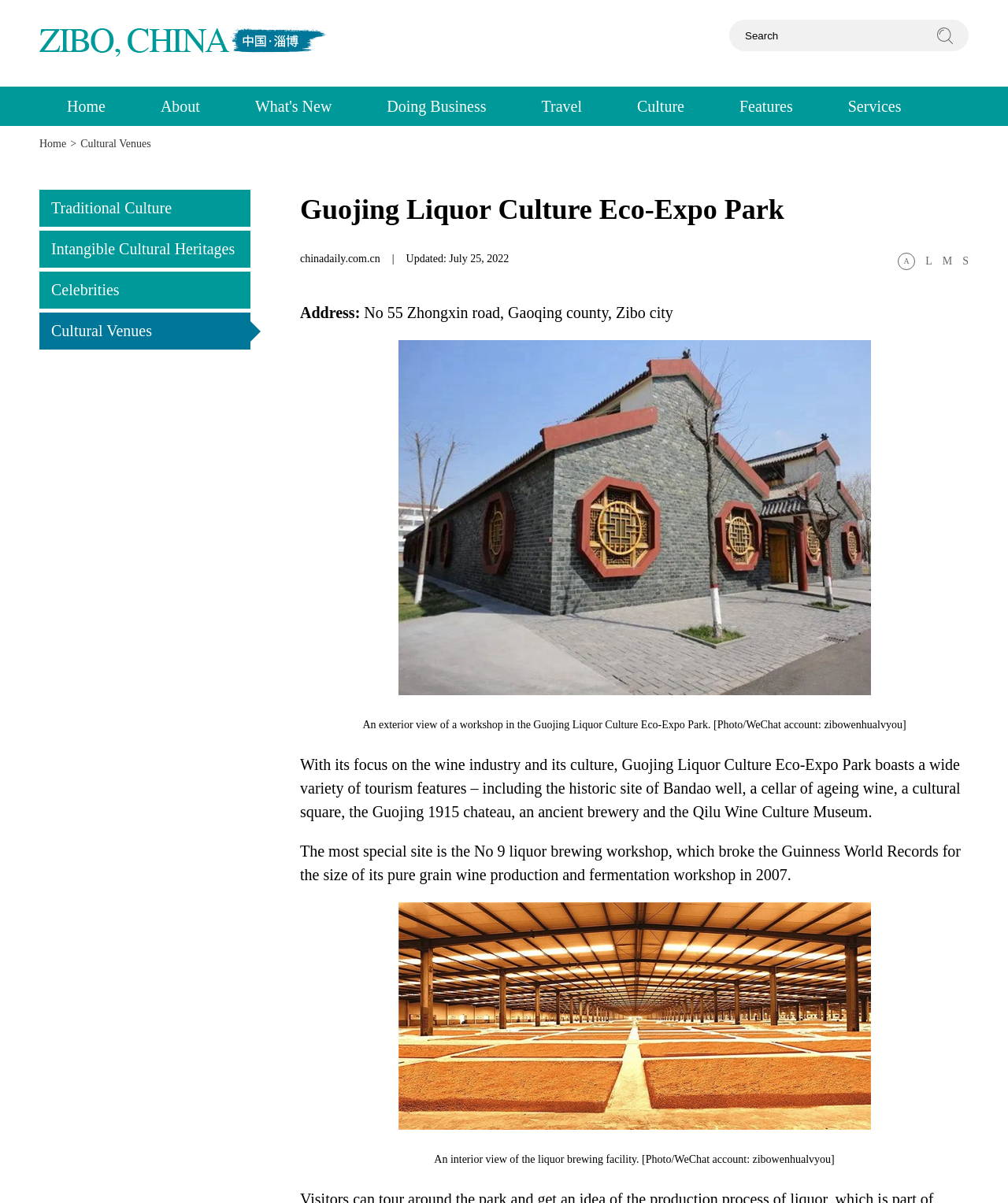Elaborate on the information and visuals displayed on the webpage.

The webpage is about Guojing Liquor Culture Eco-Expo Park, which focuses on the wine industry and its culture. At the top, there is a search bar and a navigation menu with links to different sections, including Home, About, What's New, Doing Business, Travel, Culture, Features, and Services. 

Below the navigation menu, there is a section with links to various cultural venues, including Traditional Culture, Intangible Cultural Heritages, Celebrities, and Cultural Venues. 

The main content of the webpage is divided into two columns. On the left, there is a heading with the title of the park, followed by a series of links to different language options, including A, L, M, and S. Below these links, there is a line of text with the website's URL, an update date, and an address.

On the right, there is a large image of a workshop in the park, accompanied by a caption describing the photo. Below the image, there is a paragraph of text describing the park's features, including the historic site of Bandao well, a cellar of ageing wine, and the Qilu Wine Culture Museum. 

Another paragraph of text describes the No 9 liquor brewing workshop, which holds a Guinness World Record for its size. Below this text, there is another image of the liquor brewing facility, accompanied by a caption.